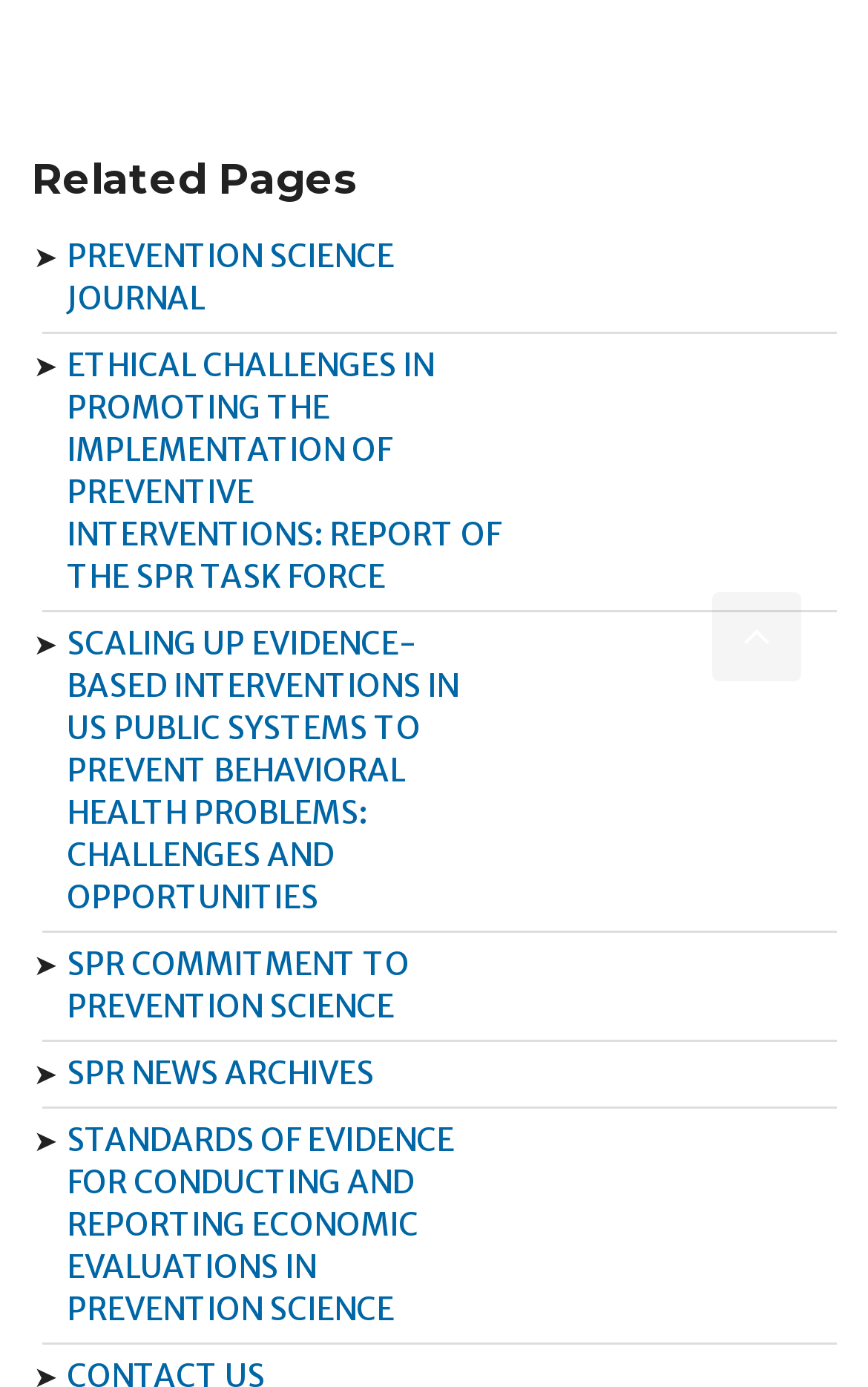Please use the details from the image to answer the following question comprehensively:
What is the purpose of the link at the bottom of the page?

I examined the link at the bottom of the page and found that its purpose is to allow users to scroll back to the top of the page.